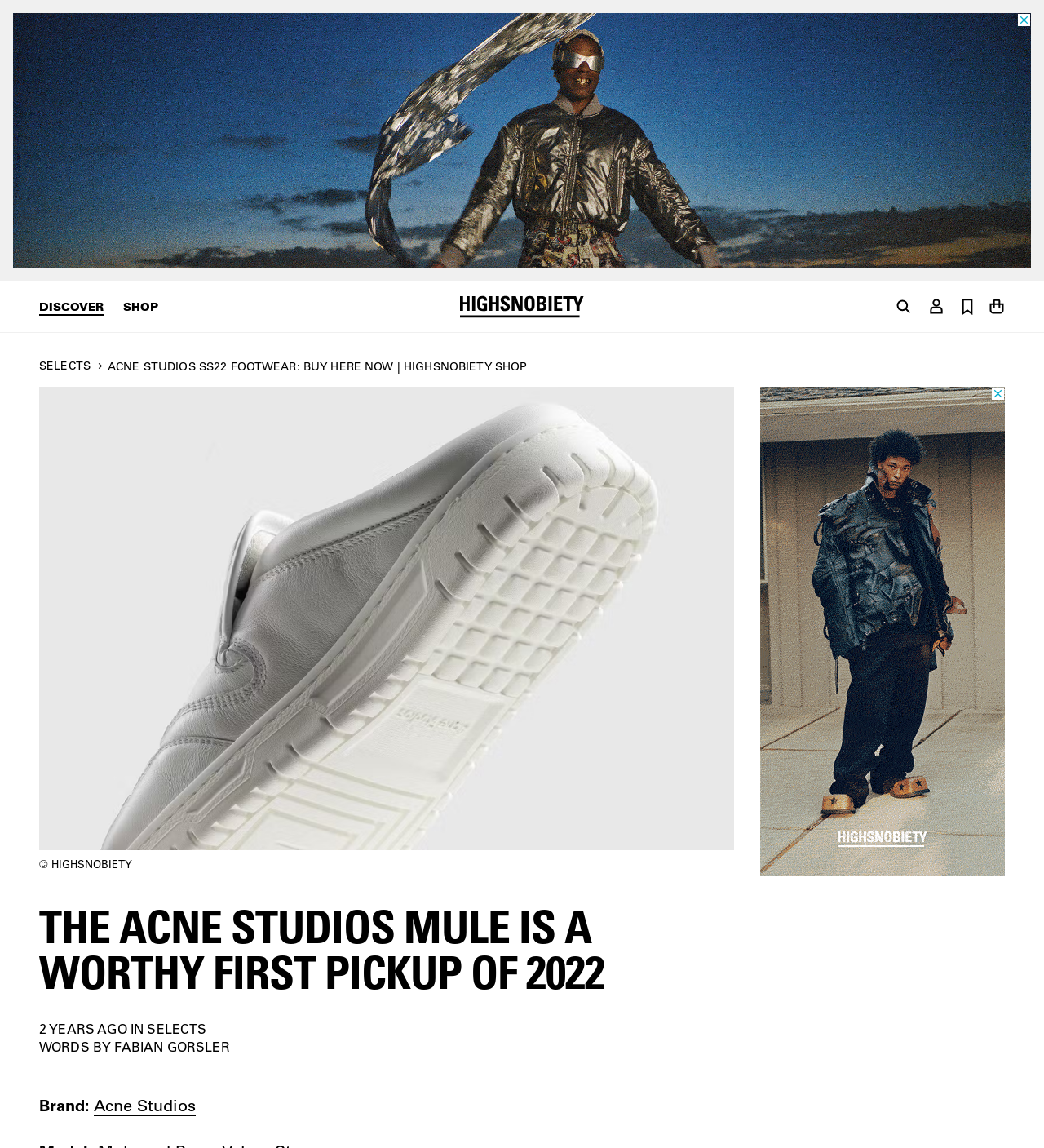Given the element description "Discover" in the screenshot, predict the bounding box coordinates of that UI element.

[0.038, 0.262, 0.099, 0.273]